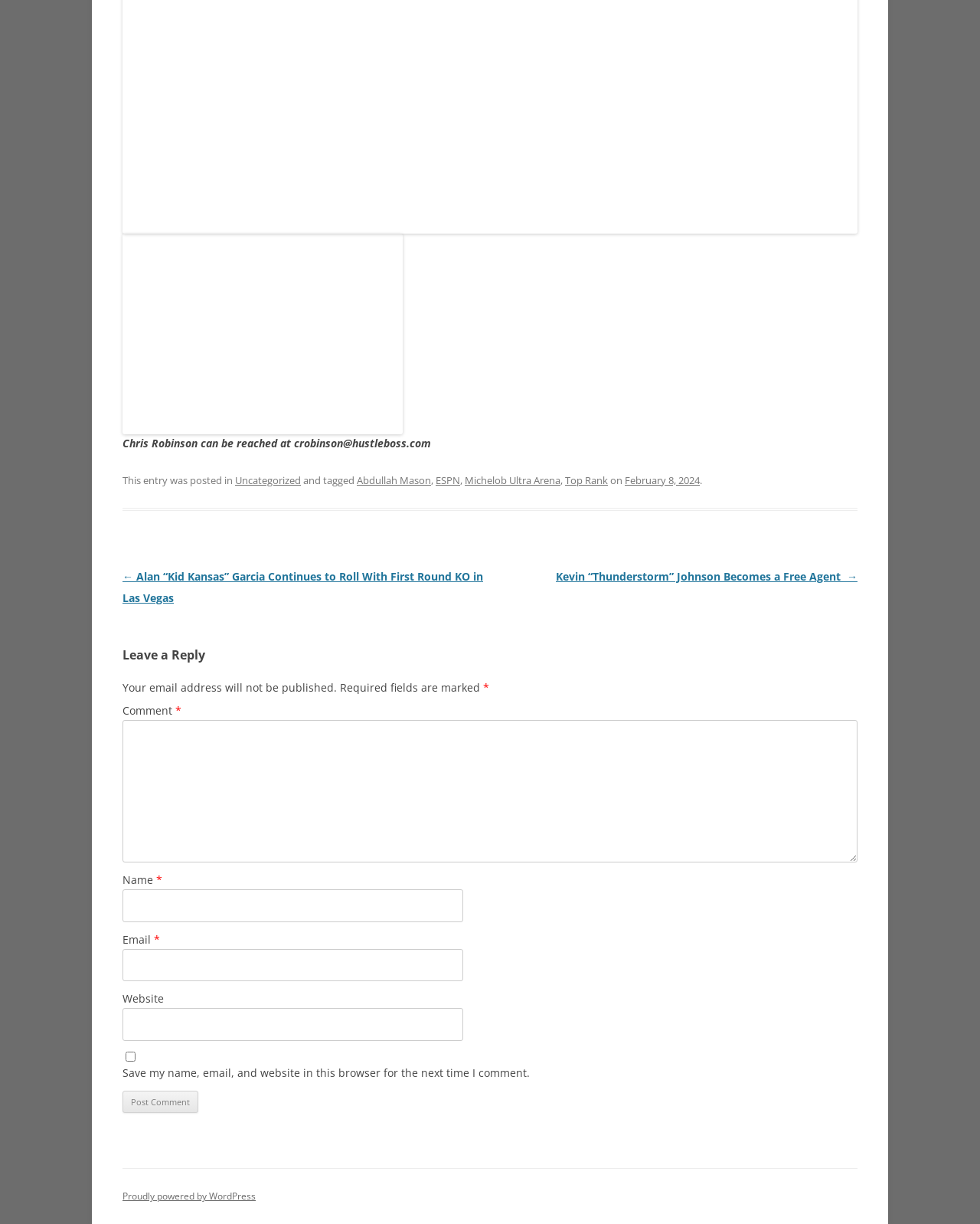Answer the following query concisely with a single word or phrase:
What is the category of the current post?

Uncategorized